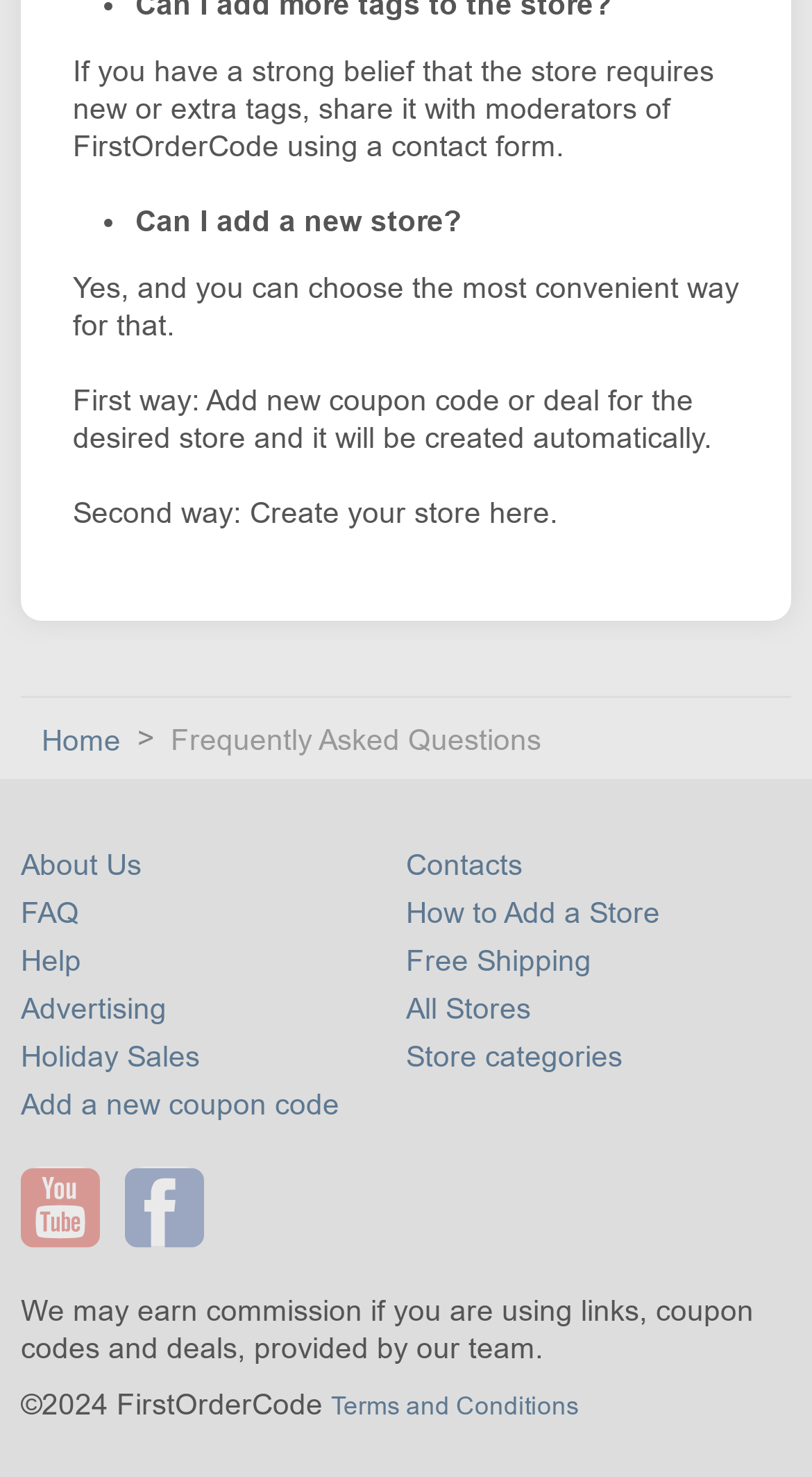Please locate the clickable area by providing the bounding box coordinates to follow this instruction: "Create a new store".

[0.09, 0.336, 0.687, 0.358]